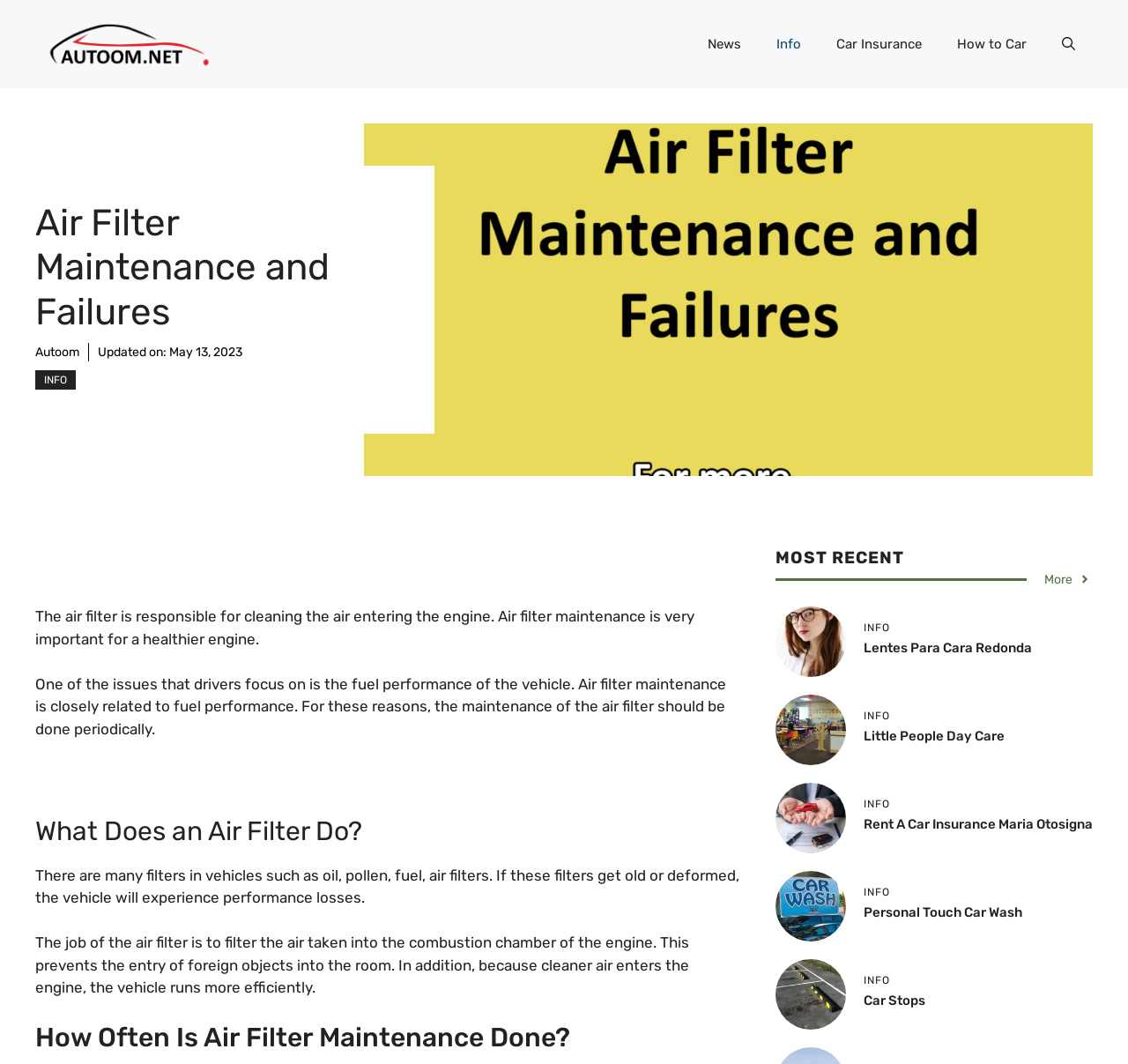Answer the question with a single word or phrase: 
How often should air filter maintenance be done?

Periodically